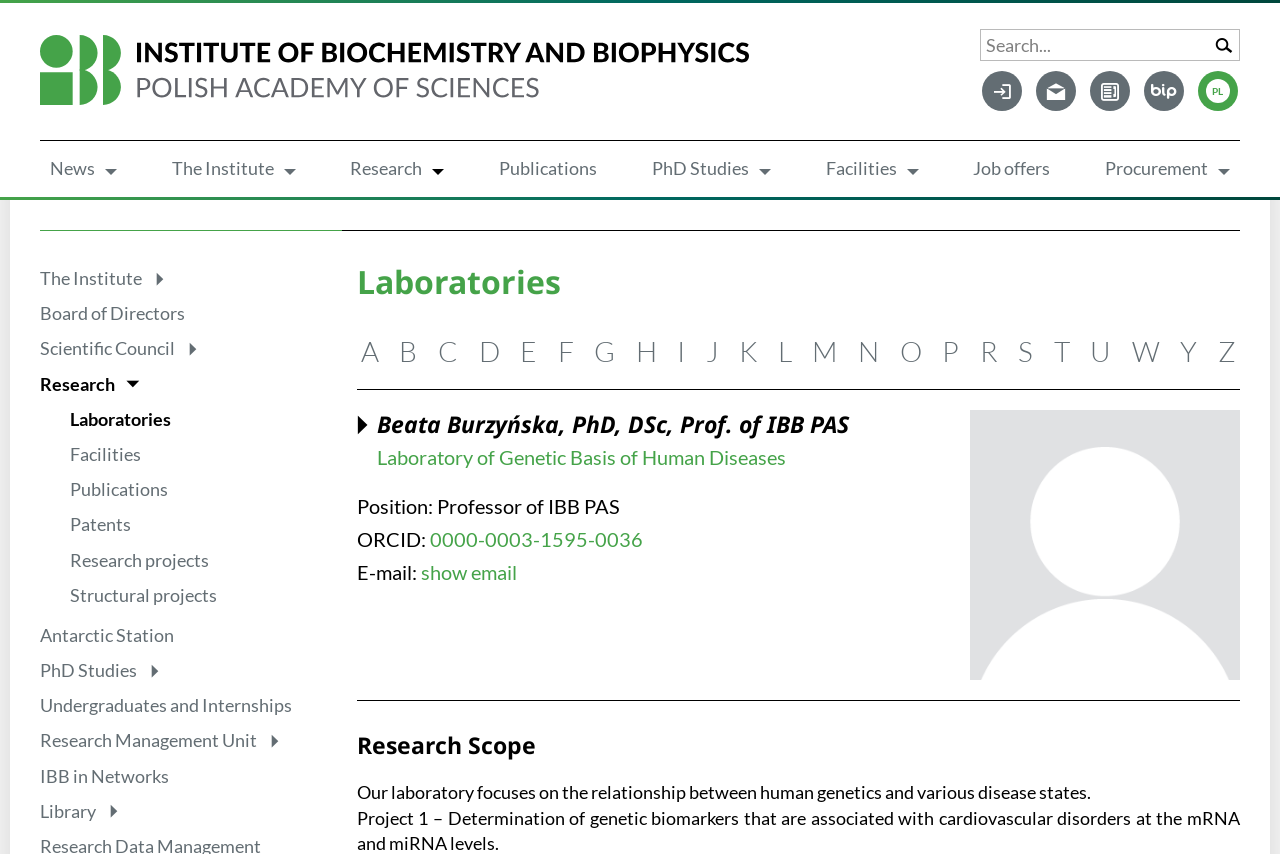Please provide the bounding box coordinates for the element that needs to be clicked to perform the following instruction: "View Laboratory of Genetic Basis of Human Diseases". The coordinates should be given as four float numbers between 0 and 1, i.e., [left, top, right, bottom].

[0.294, 0.522, 0.614, 0.55]